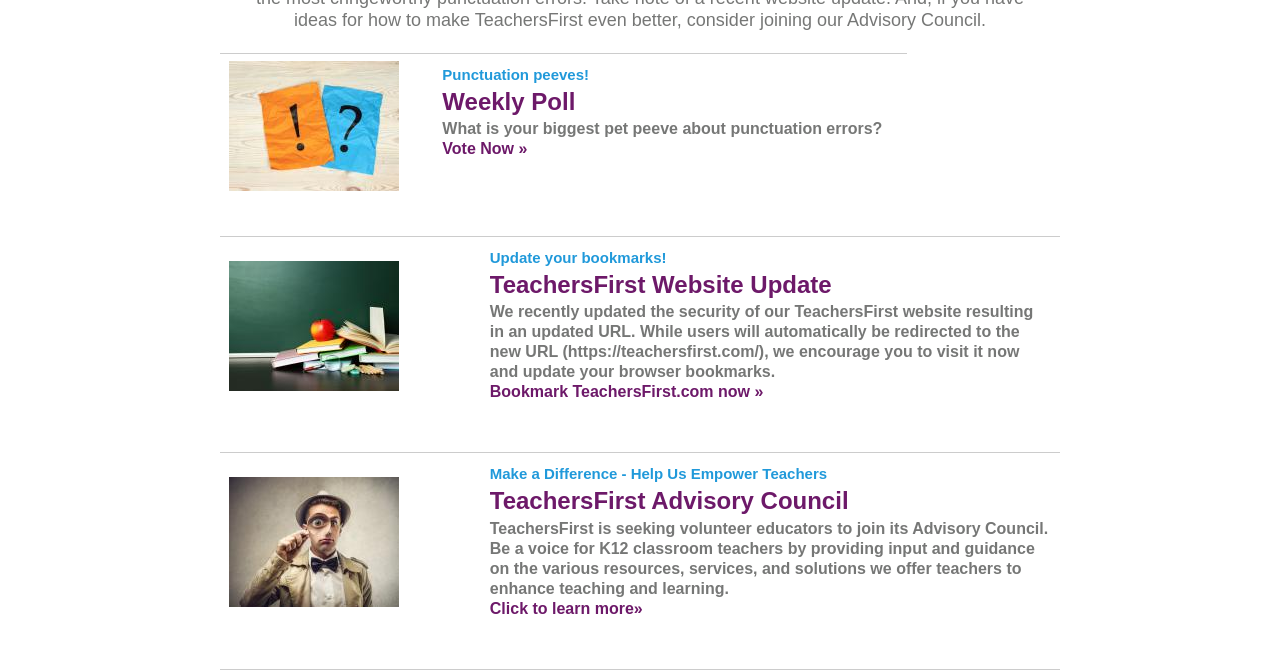Please provide a one-word or short phrase answer to the question:
What is the new URL of the TeachersFirst website?

https://teachersfirst.com/